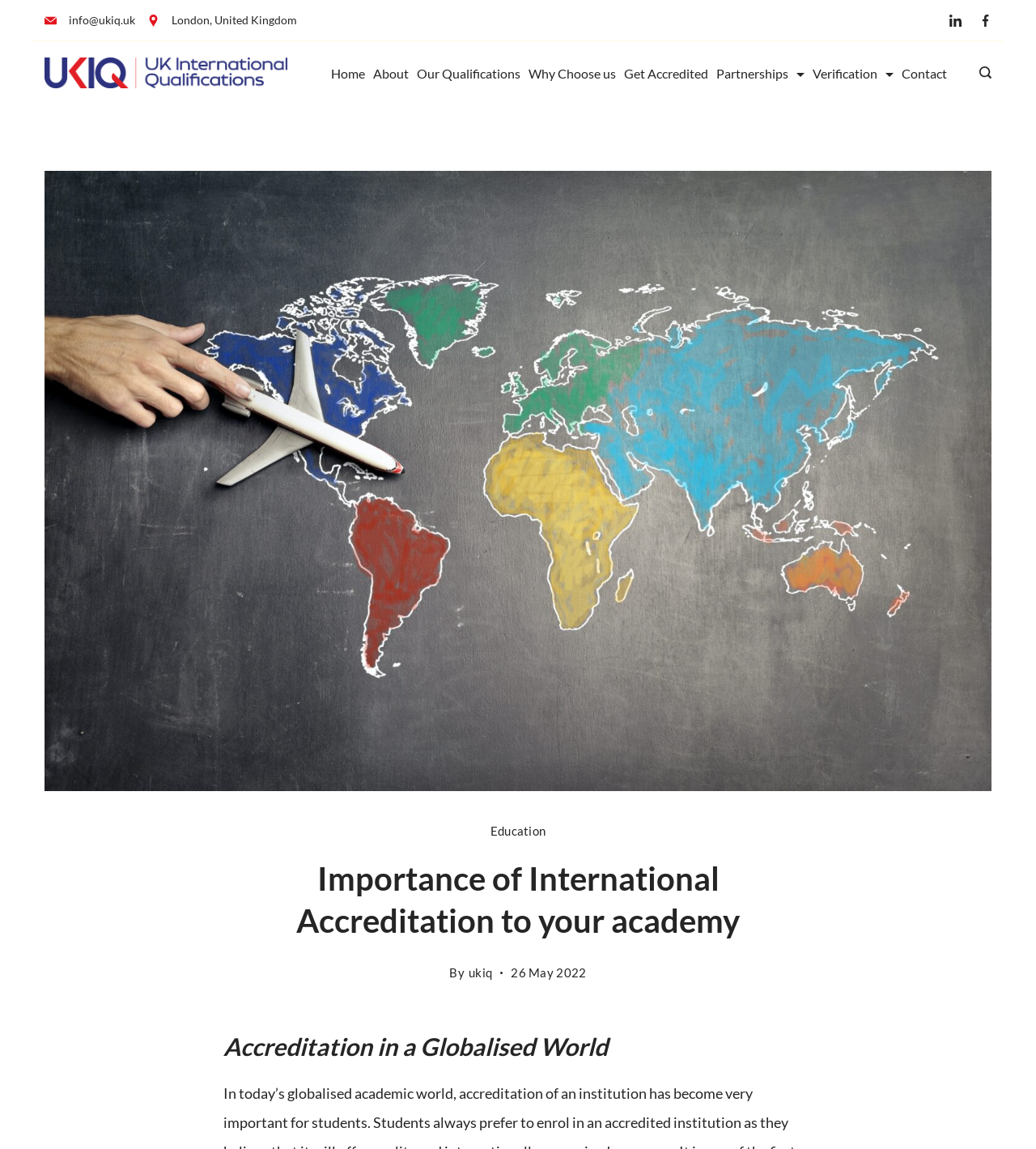Pinpoint the bounding box coordinates of the clickable element to carry out the following instruction: "Visit UK International Qualifications homepage."

[0.043, 0.05, 0.277, 0.078]